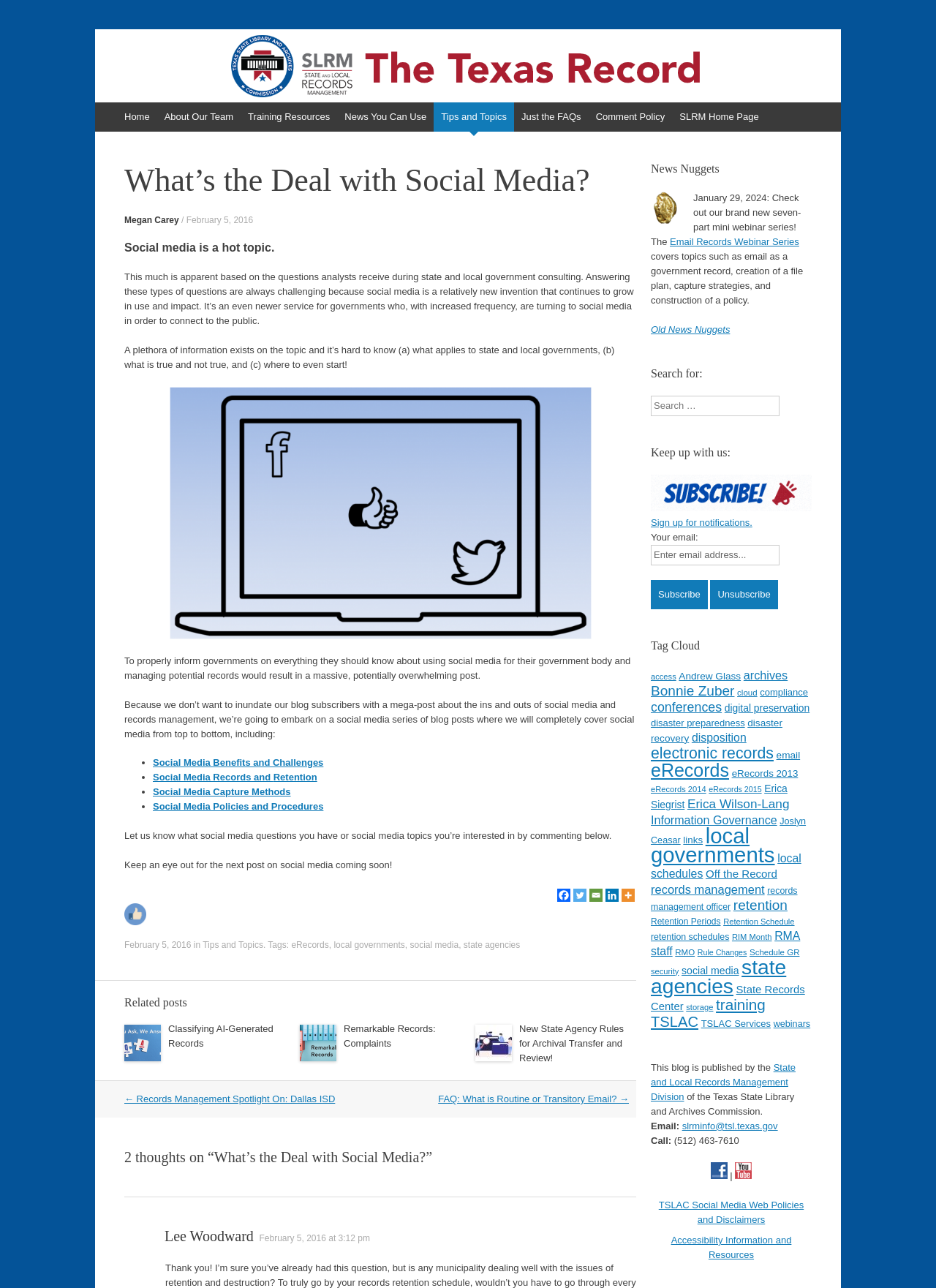Using the description: "Sign up for notifications.", determine the UI element's bounding box coordinates. Ensure the coordinates are in the format of four float numbers between 0 and 1, i.e., [left, top, right, bottom].

[0.695, 0.39, 0.867, 0.41]